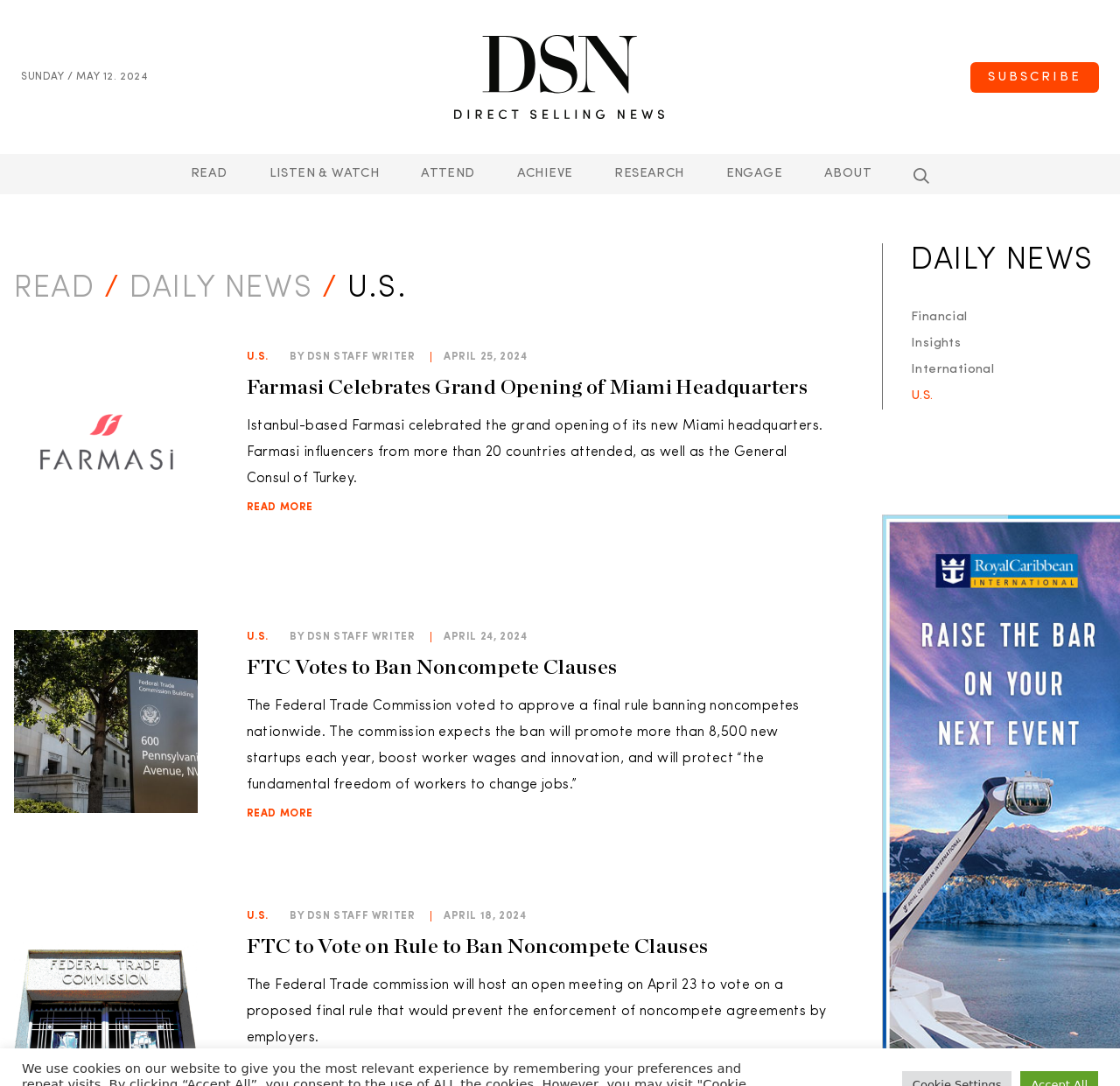What is the date of the latest news?
Deliver a detailed and extensive answer to the question.

I found the latest news by looking at the date of the first news article on the webpage, which is 'Farmasi Celebrates Grand Opening of Miami Headquarters'. The date of this article is 'APRIL 25, 2024'.